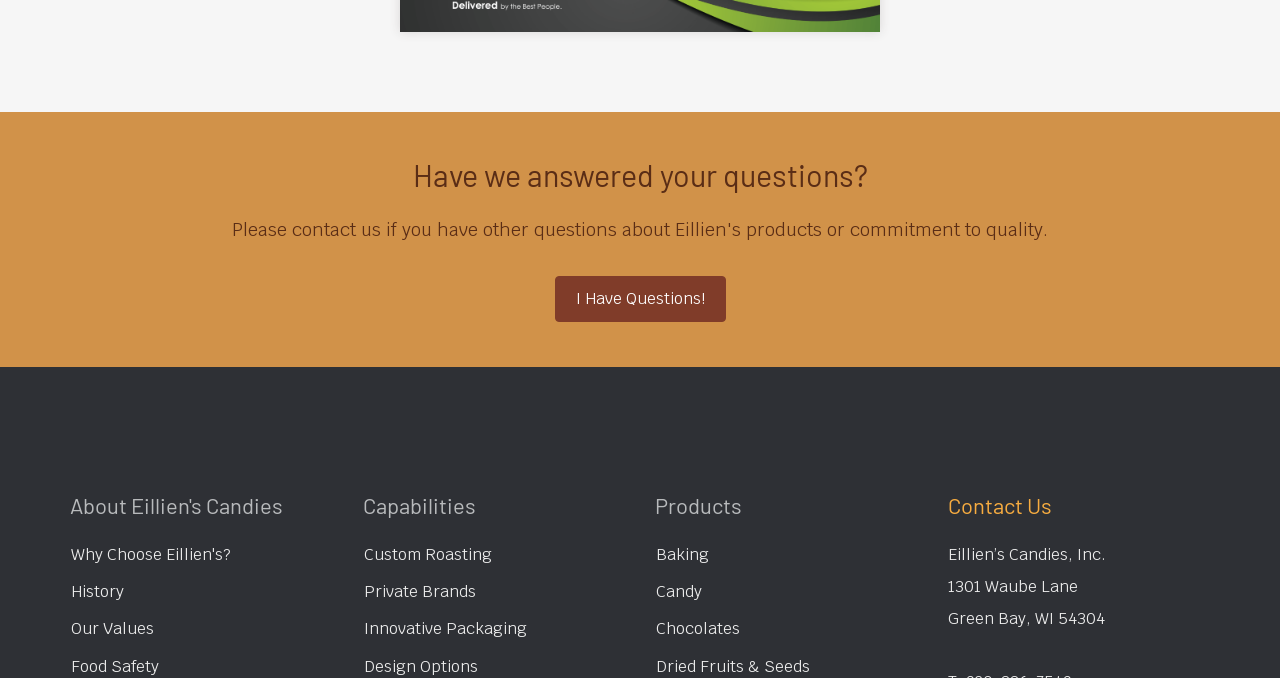Find the bounding box coordinates for the HTML element specified by: "Innovative Packaging".

[0.283, 0.905, 0.411, 0.953]